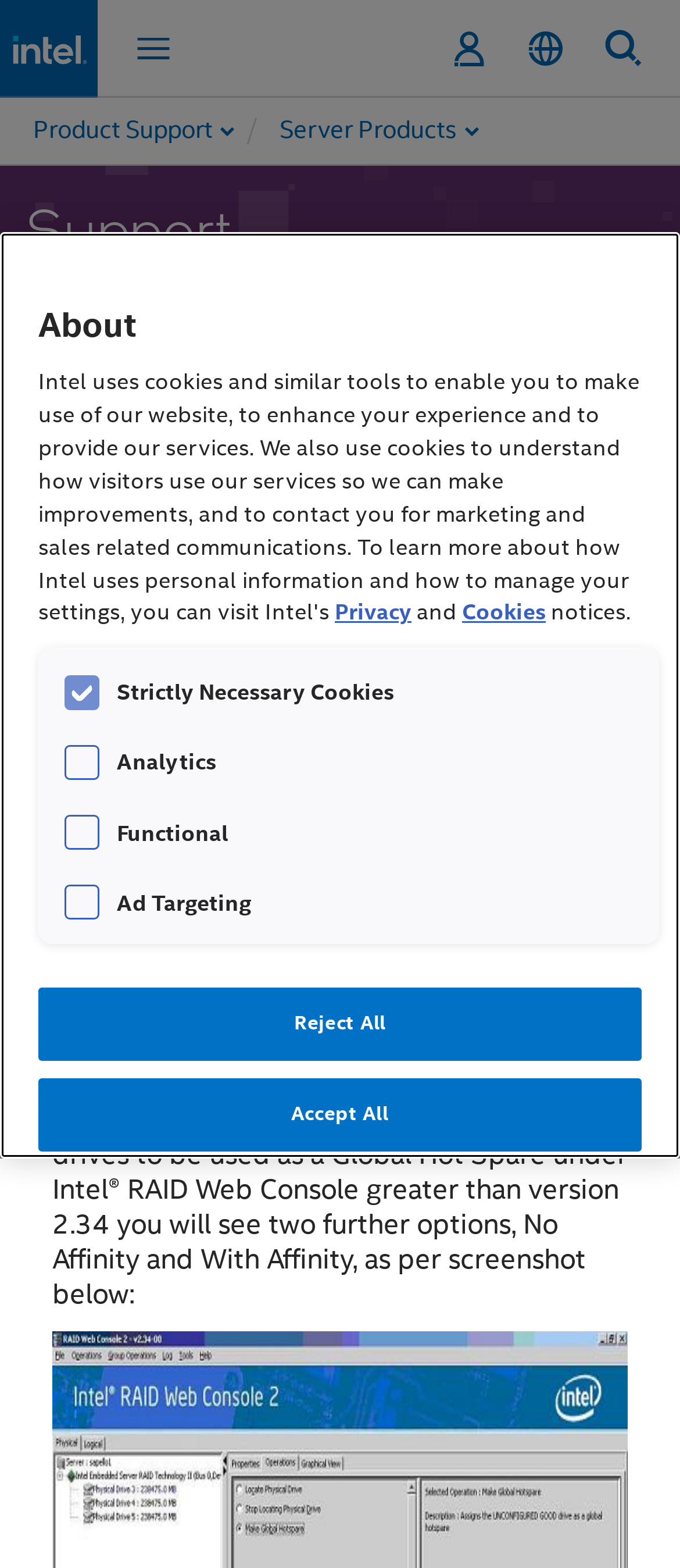Provide your answer in a single word or phrase: 
What is the version of Intel RAID Web Console being referred to?

Greater than 2.34